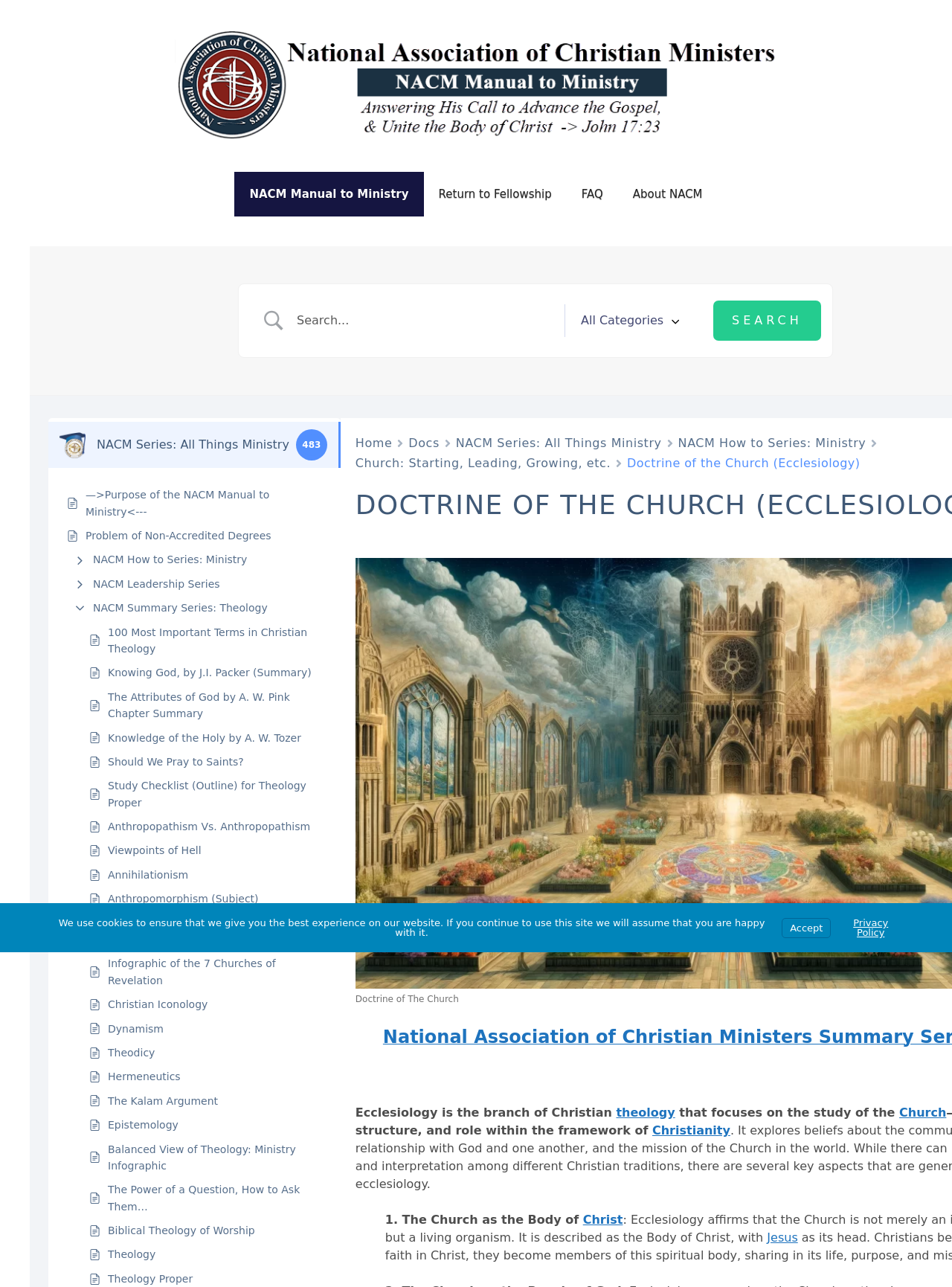Pinpoint the bounding box coordinates of the clickable element to carry out the following instruction: "Search for a term."

[0.3, 0.242, 0.593, 0.256]